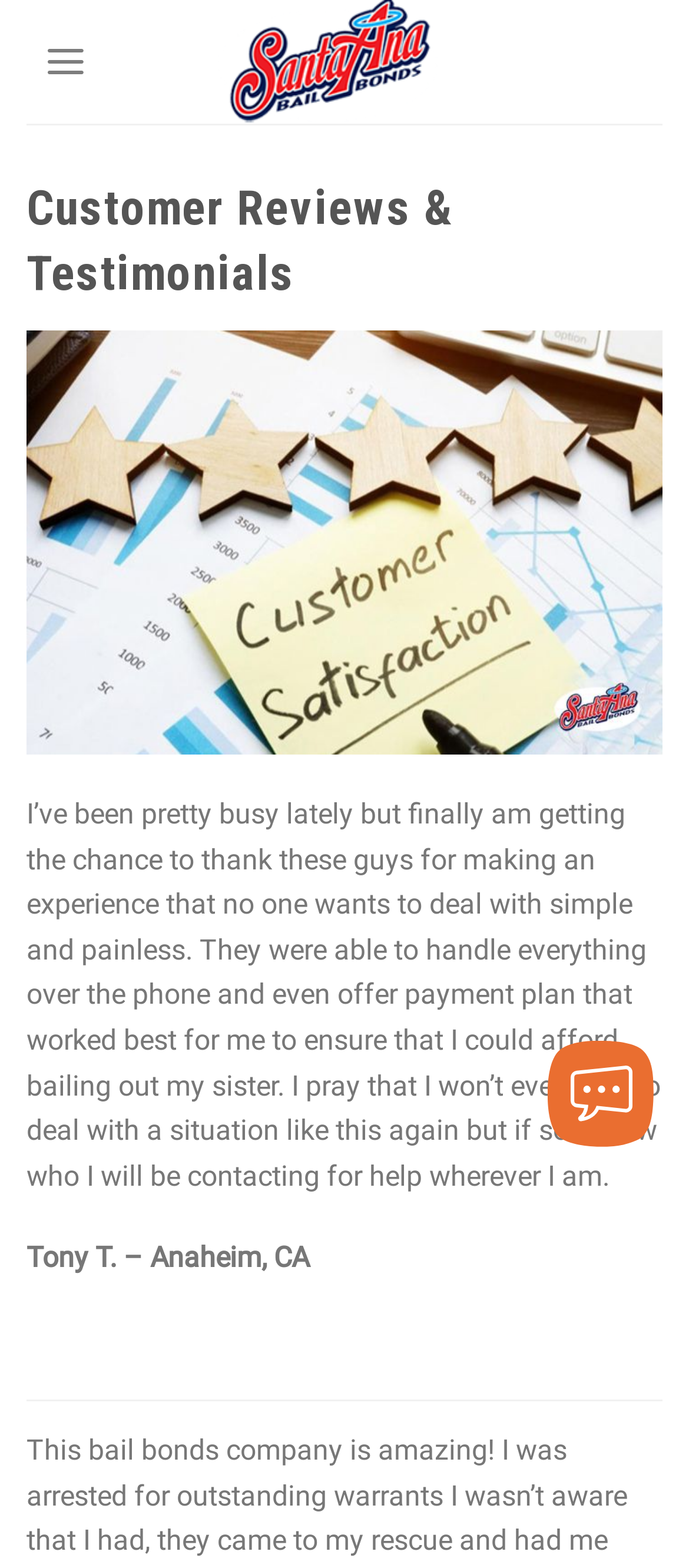Given the element description: "aria-label="Launch chat button"", predict the bounding box coordinates of the UI element it refers to, using four float numbers between 0 and 1, i.e., [left, top, right, bottom].

[0.795, 0.664, 0.949, 0.731]